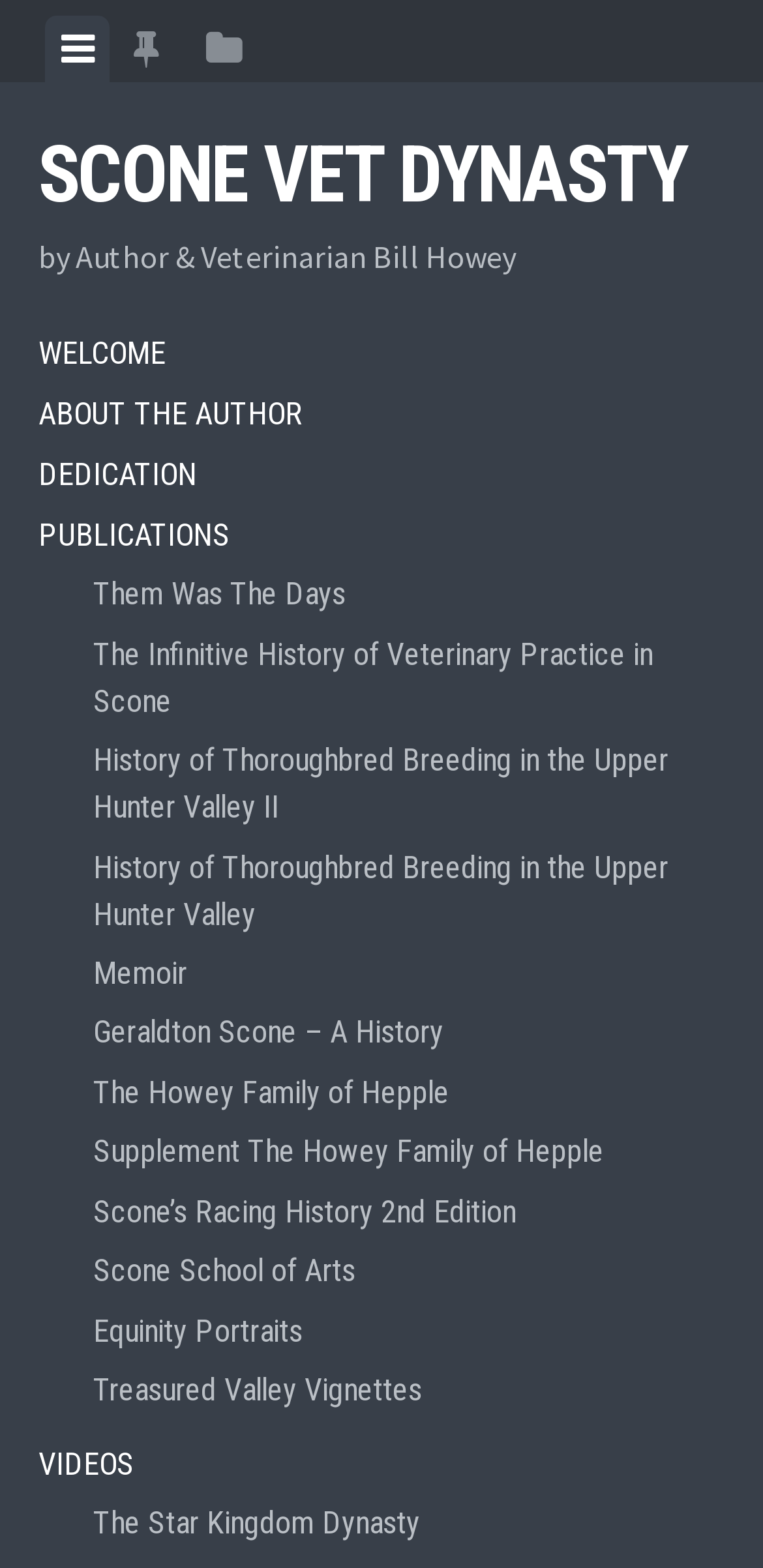Specify the bounding box coordinates of the region I need to click to perform the following instruction: "Learn about Scone's racing history". The coordinates must be four float numbers in the range of 0 to 1, i.e., [left, top, right, bottom].

[0.122, 0.754, 0.95, 0.792]